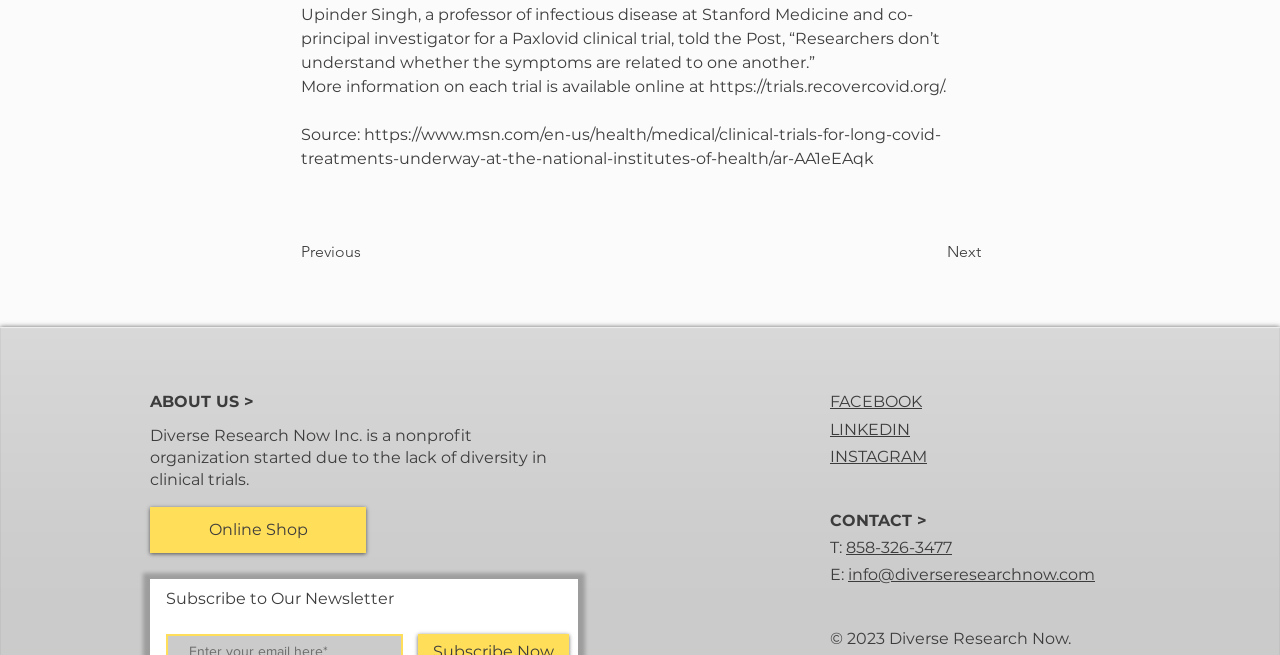Please answer the following question using a single word or phrase: What is the purpose of Diverse Research Now Inc.?

To increase diversity in clinical trials